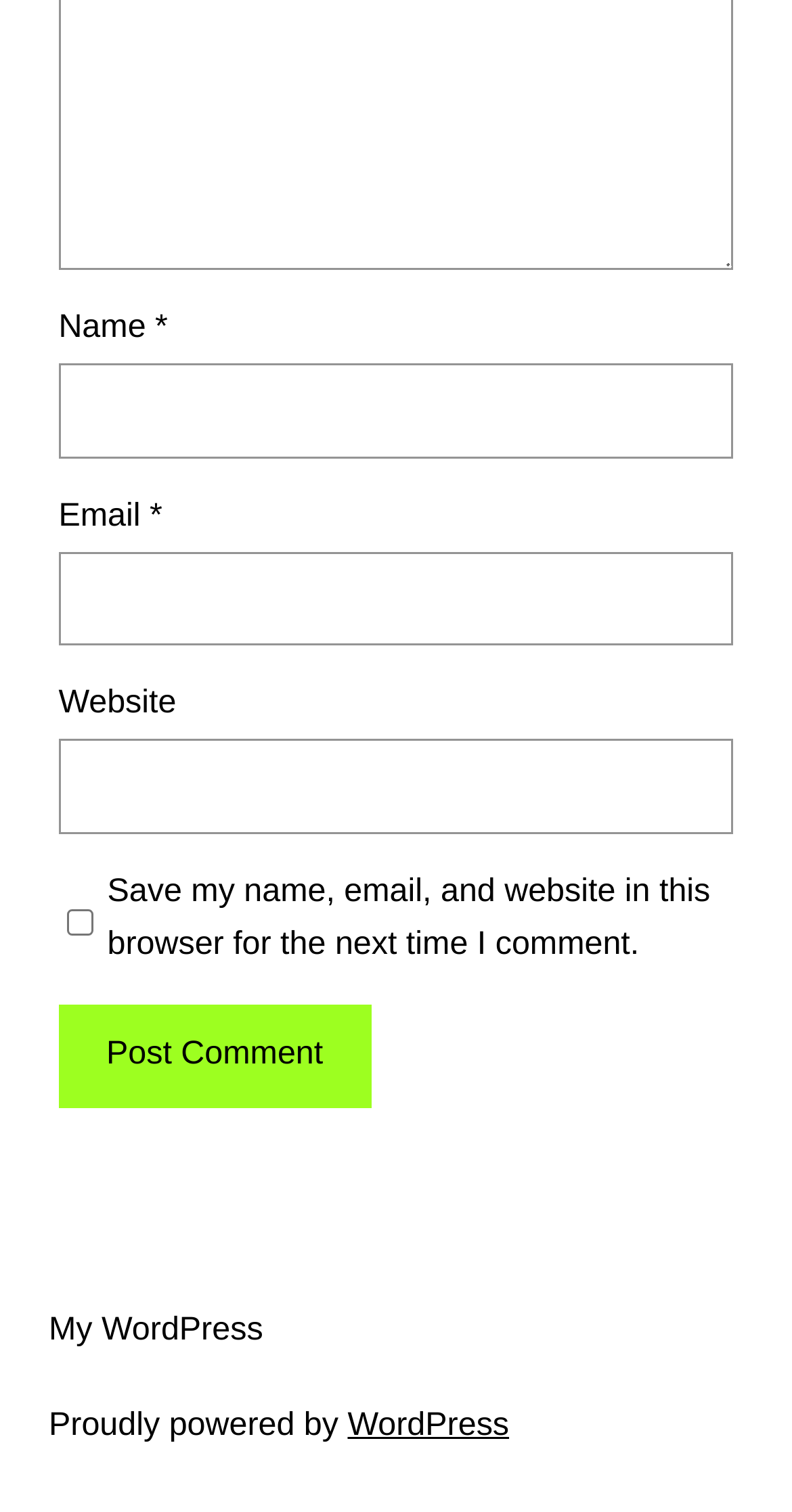Provide your answer in a single word or phrase: 
What is the text of the button at the bottom of the form?

Post Comment